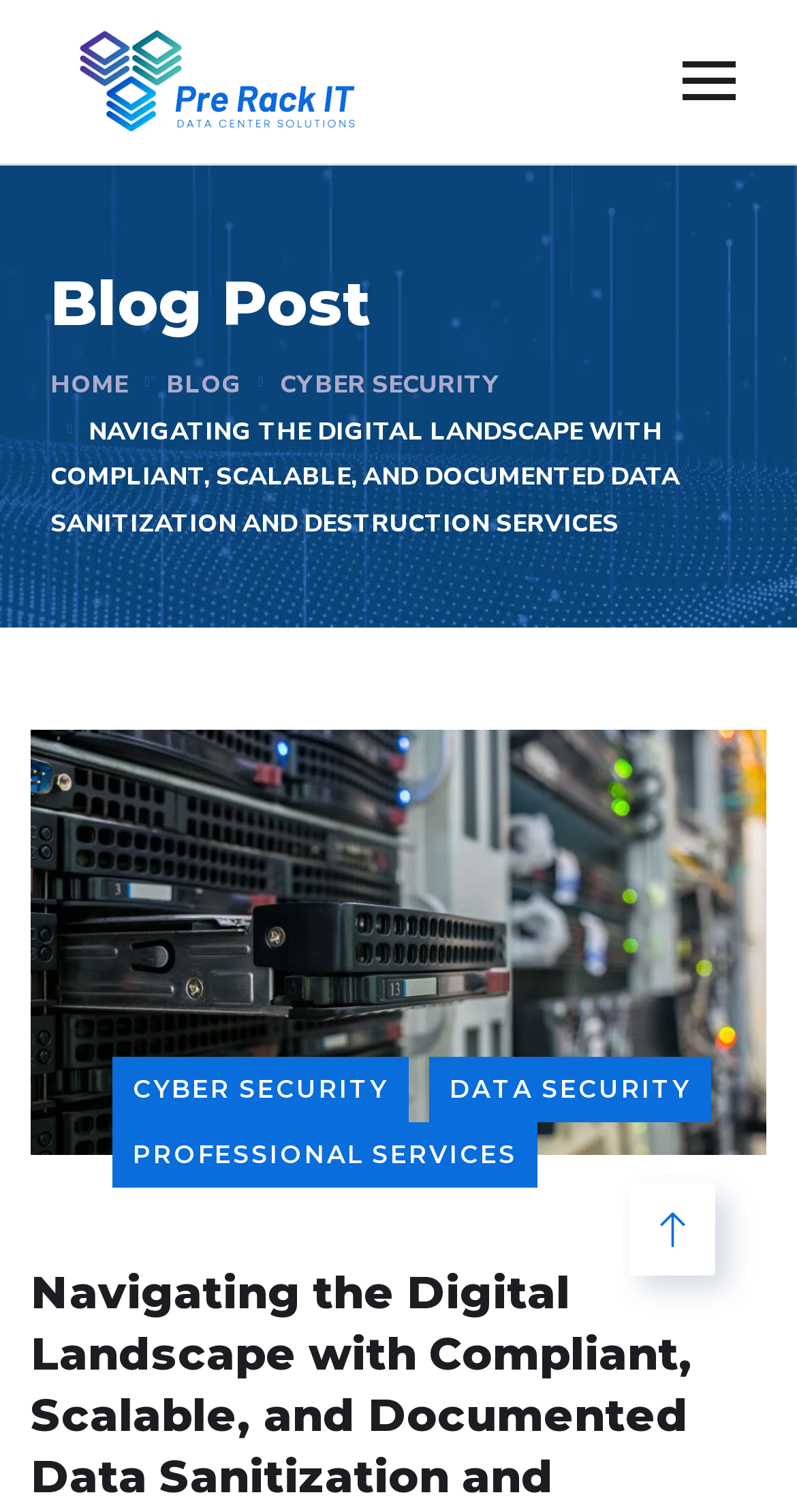Find the bounding box coordinates of the UI element according to this description: "C. Kelly".

None